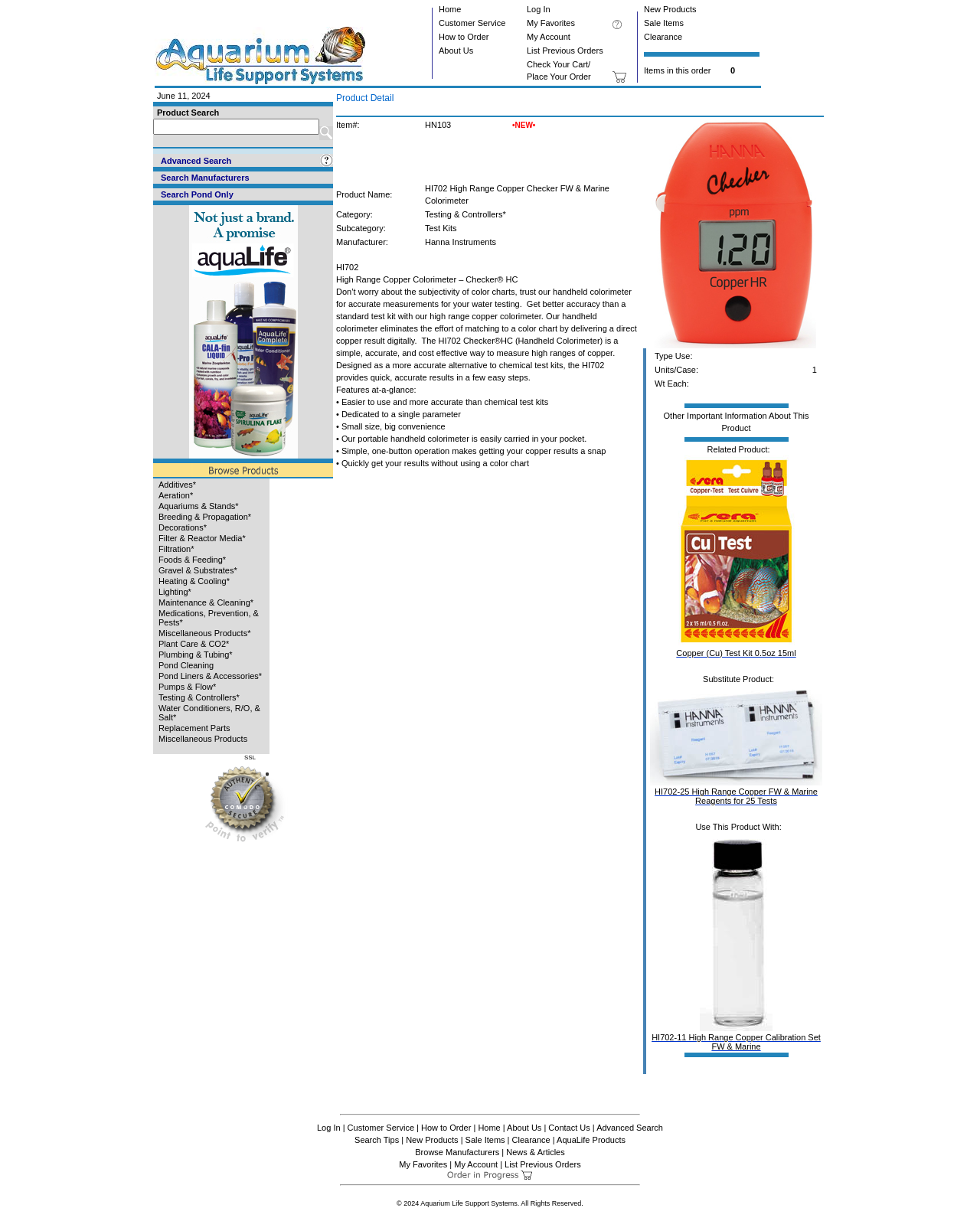Highlight the bounding box coordinates of the element you need to click to perform the following instruction: "Search for products."

[0.156, 0.098, 0.326, 0.112]